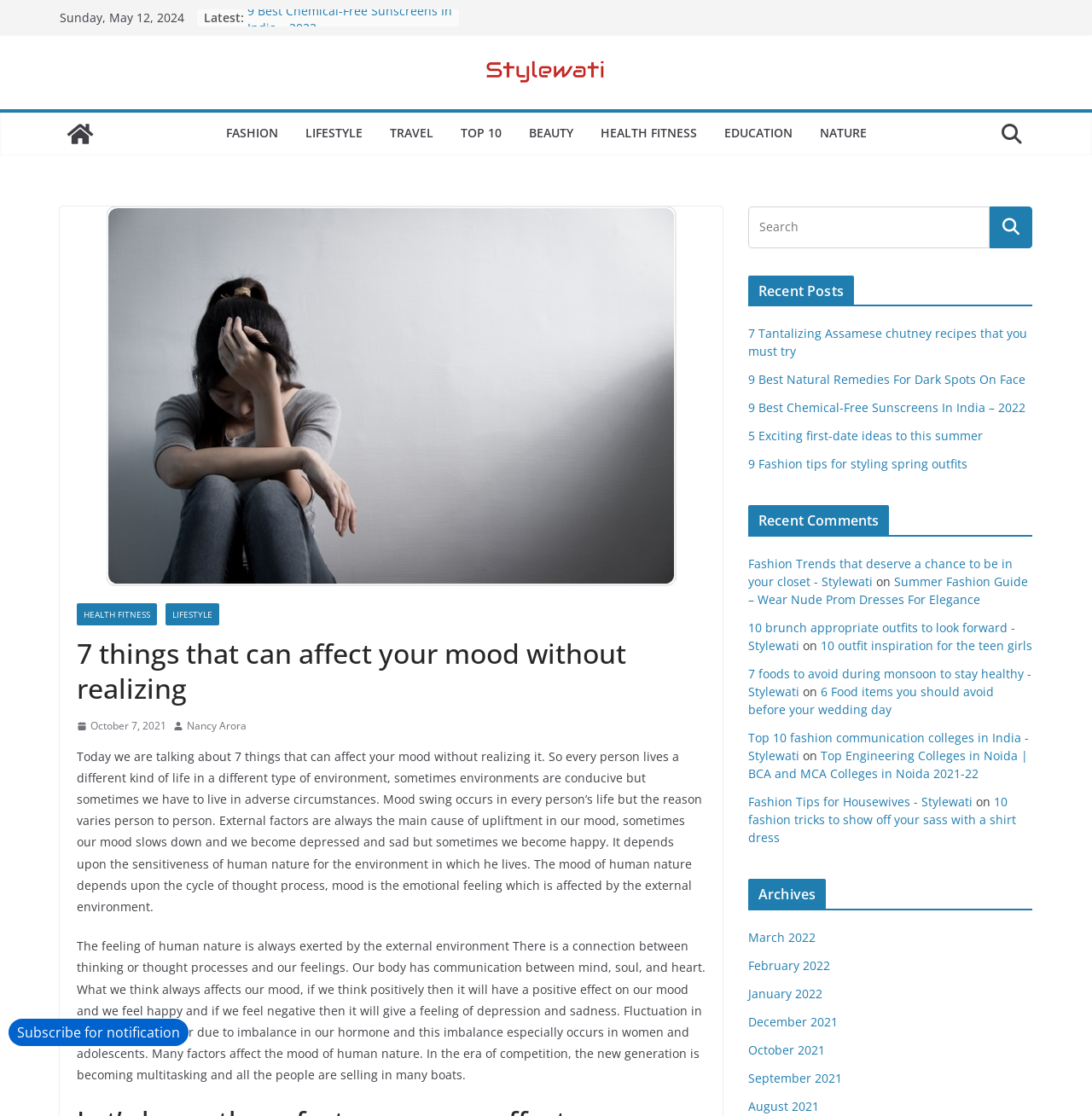Analyze and describe the webpage in a detailed narrative.

This webpage appears to be a blog or article page, with a focus on lifestyle and wellness topics. At the top of the page, there is a header section with a date "Sunday, May 12, 2024" and a "Latest" label, followed by a list of links to recent articles. Below this, there is a prominent image with a caption "7 things that can affect your mood without realizing - By Stylewati".

The main content of the page is an article with a heading "7 things that can affect your mood without realizing" and a lengthy text that discusses the factors that influence human mood. The article is divided into two paragraphs, with the first paragraph introducing the topic and the second paragraph exploring the connection between thought processes, feelings, and external environment.

To the right of the article, there is a sidebar with several sections. The top section has links to various categories, including "FASHION", "LIFESTYLE", "TRAVEL", and others. Below this, there is a section with a heading "Recent Posts" that lists several links to recent articles. Further down, there is a section with a heading "Recent Comments" that lists links to comments on various articles.

At the bottom of the page, there is a section with a heading "Archives" that lists links to articles from different months, starting from March 2022 and going back to August 2021. There is also a link to "Subscribe for notification" at the very bottom of the page.

Throughout the page, there are several images, including a small icon next to the "Subscribe for notification" link and a few other images scattered throughout the article and sidebar sections.